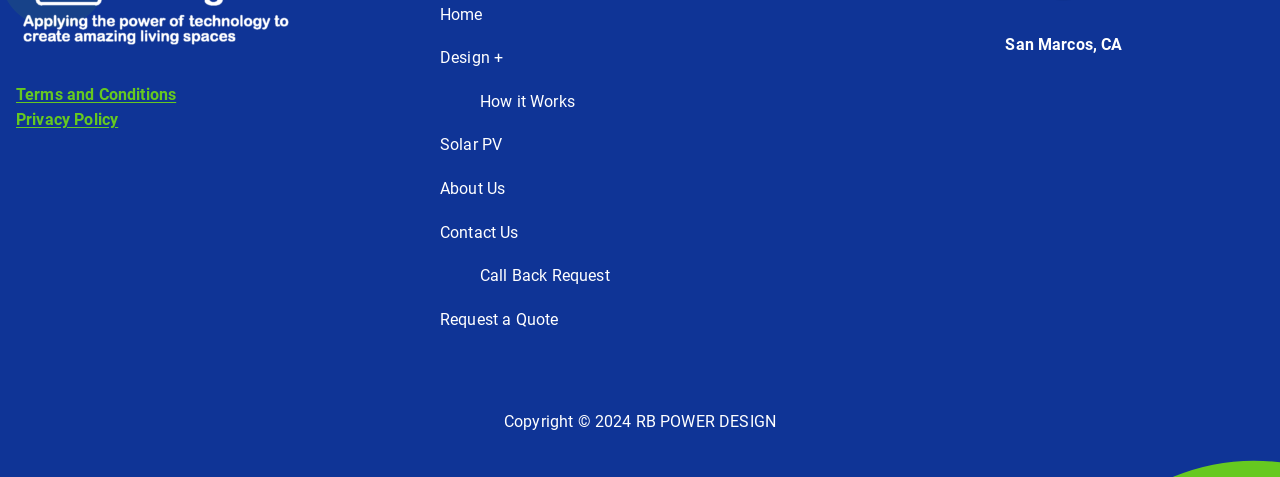Please indicate the bounding box coordinates of the element's region to be clicked to achieve the instruction: "Go to Terms and Conditions". Provide the coordinates as four float numbers between 0 and 1, i.e., [left, top, right, bottom].

[0.012, 0.177, 0.138, 0.217]